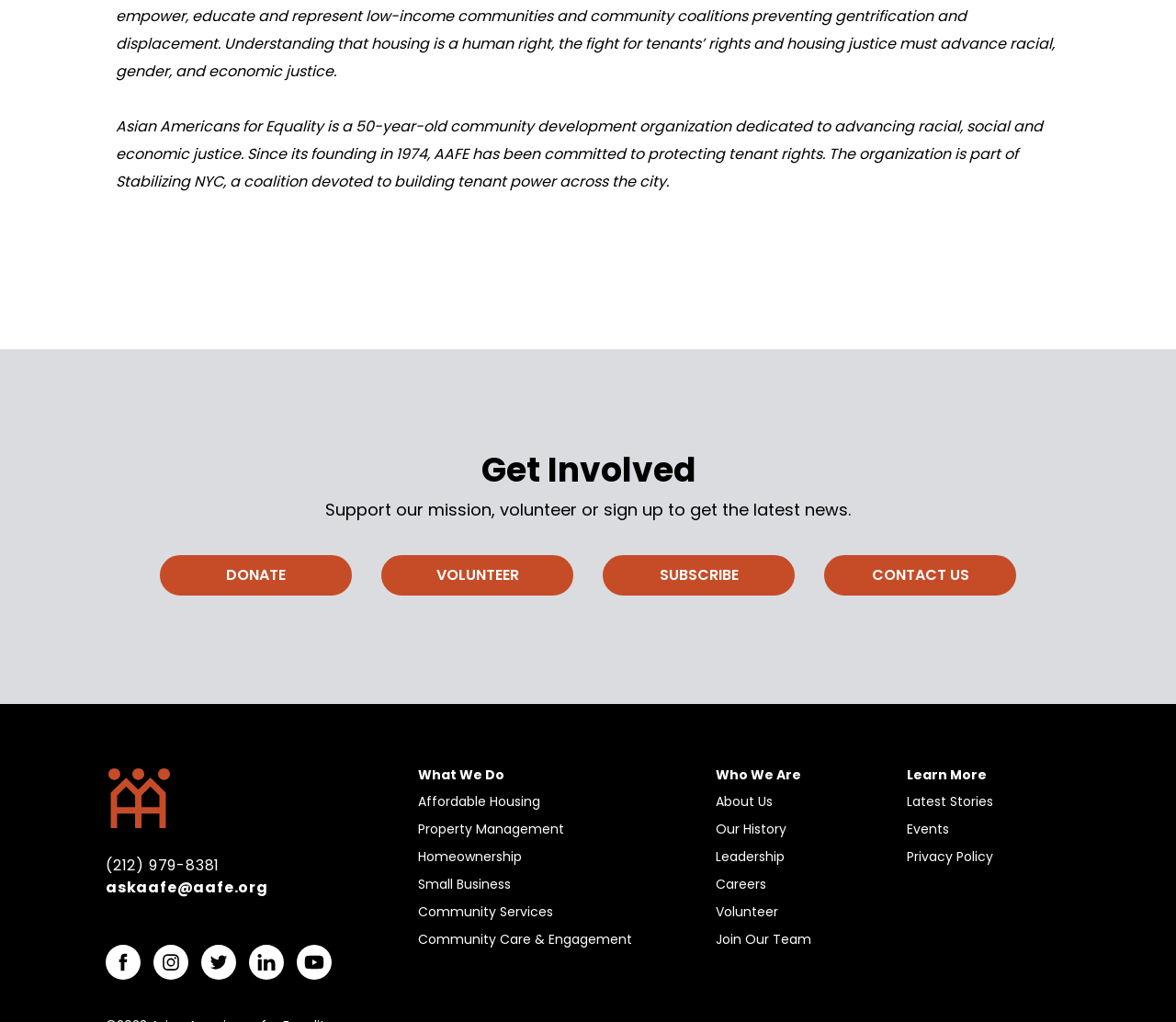Please determine the bounding box coordinates, formatted as (top-left x, top-left y, bottom-right x, bottom-right y), with all values as floating point numbers between 0 and 1. Identify the bounding box of the region described as: Community Care & Engagement

[0.355, 0.91, 0.538, 0.928]